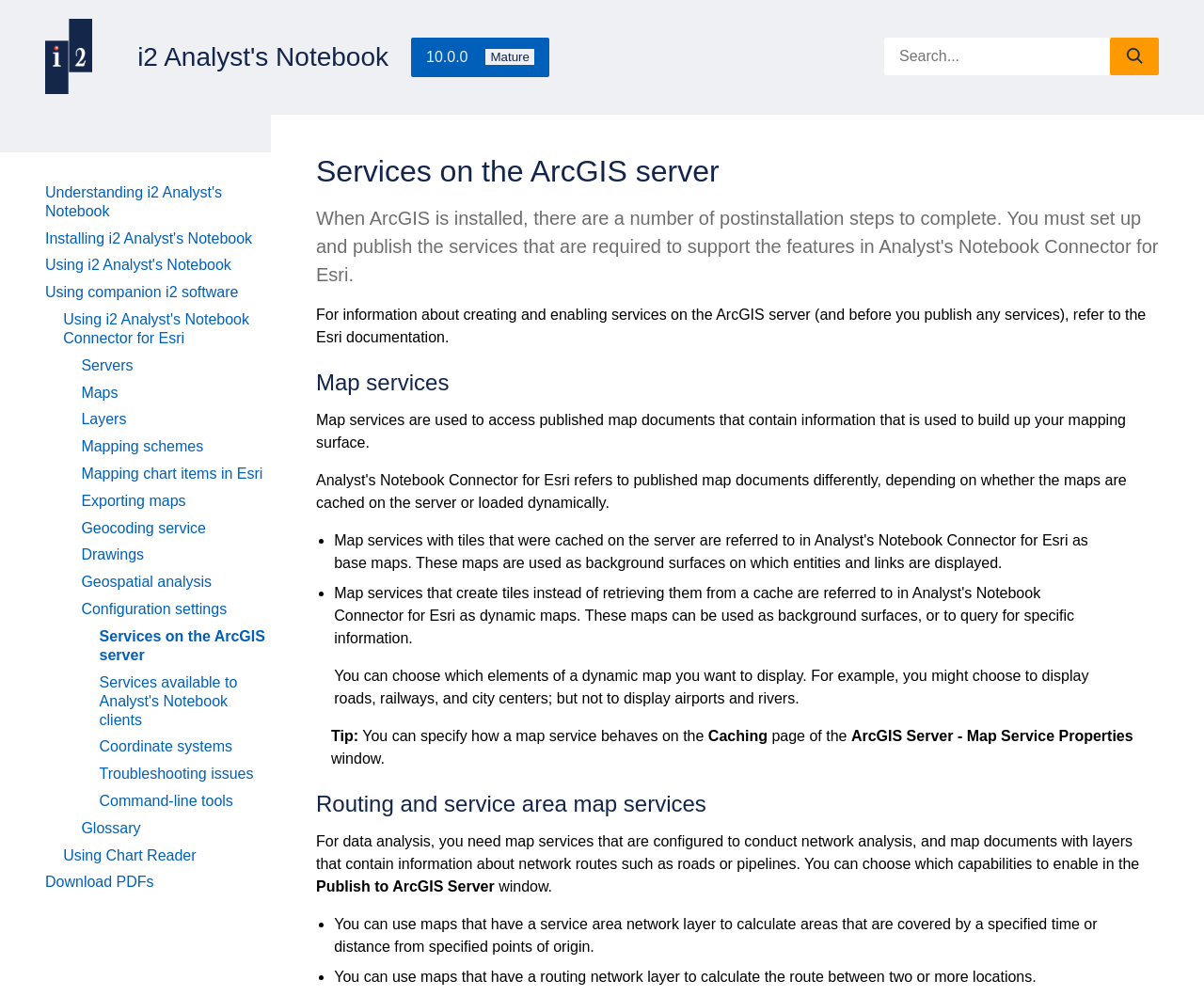What is the main topic of this webpage?
Using the visual information, answer the question in a single word or phrase.

ArcGIS server services